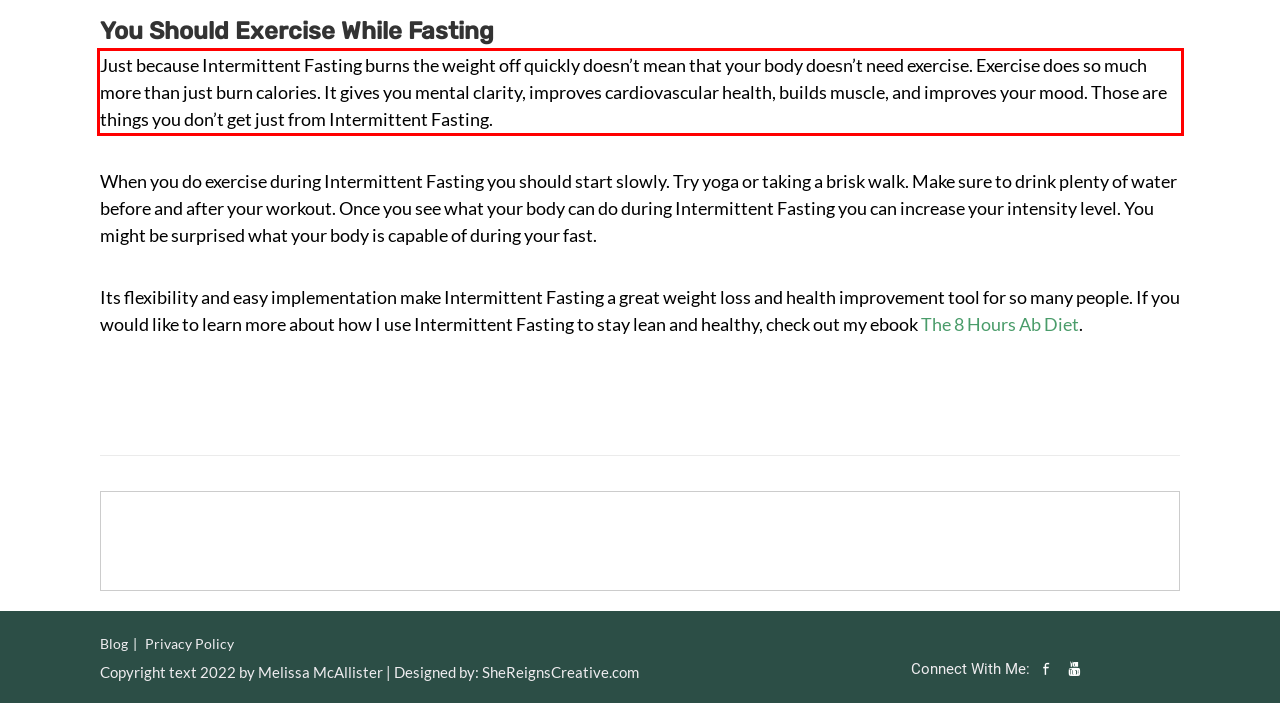Identify the text within the red bounding box on the webpage screenshot and generate the extracted text content.

Just because Intermittent Fasting burns the weight off quickly doesn’t mean that your body doesn’t need exercise. Exercise does so much more than just burn calories. It gives you mental clarity, improves cardiovascular health, builds muscle, and improves your mood. Those are things you don’t get just from Intermittent Fasting.